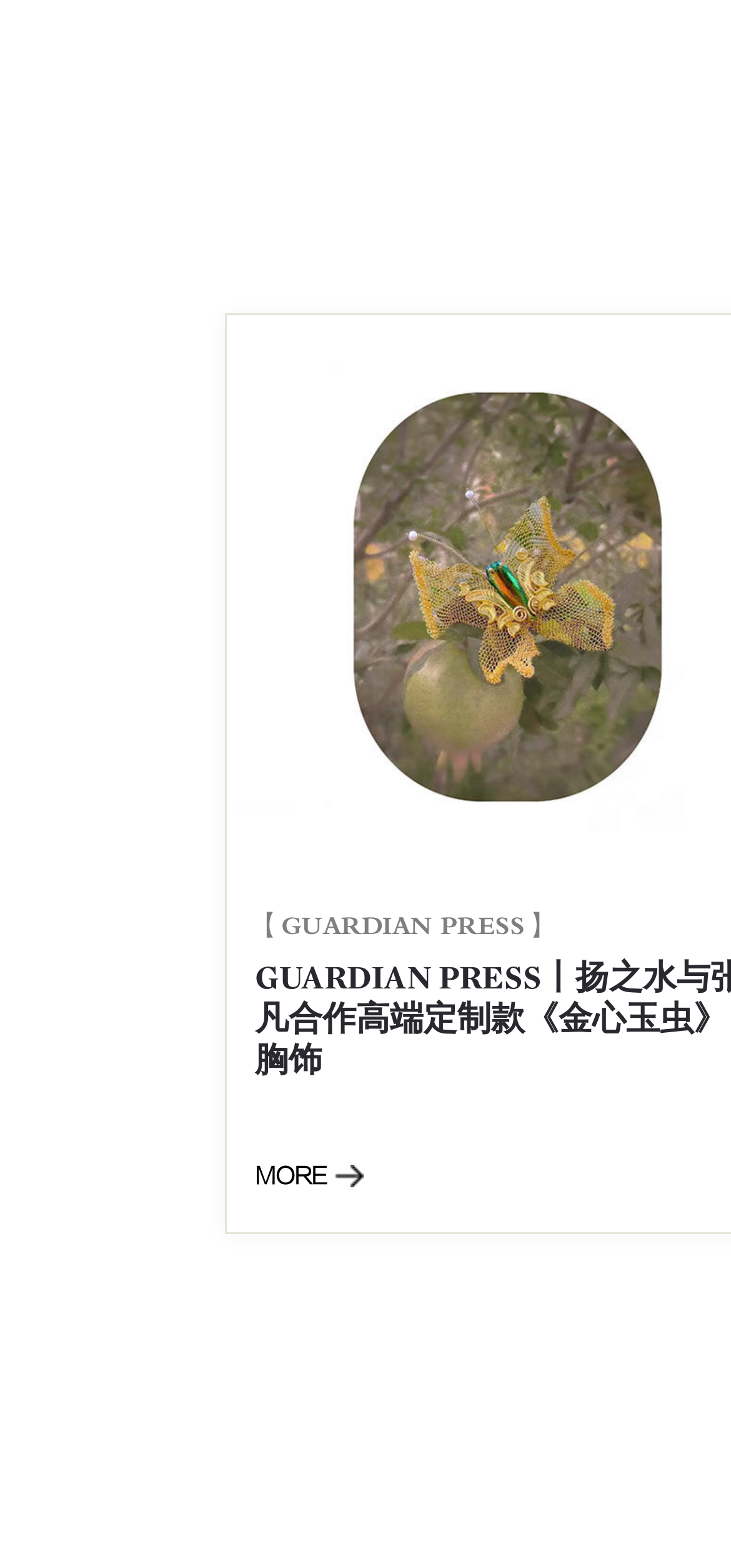Provide the bounding box coordinates of the HTML element this sentence describes: "MORE". The bounding box coordinates consist of four float numbers between 0 and 1, i.e., [left, top, right, bottom].

[0.349, 0.737, 0.497, 0.76]